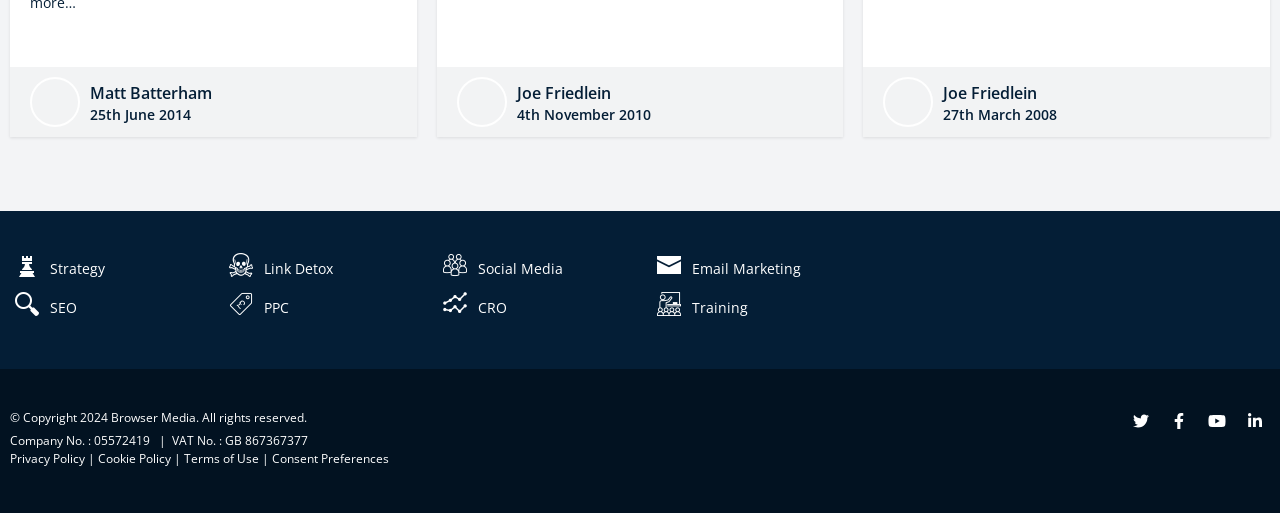Identify the bounding box for the UI element that is described as follows: "Link Detox".

[0.175, 0.505, 0.26, 0.542]